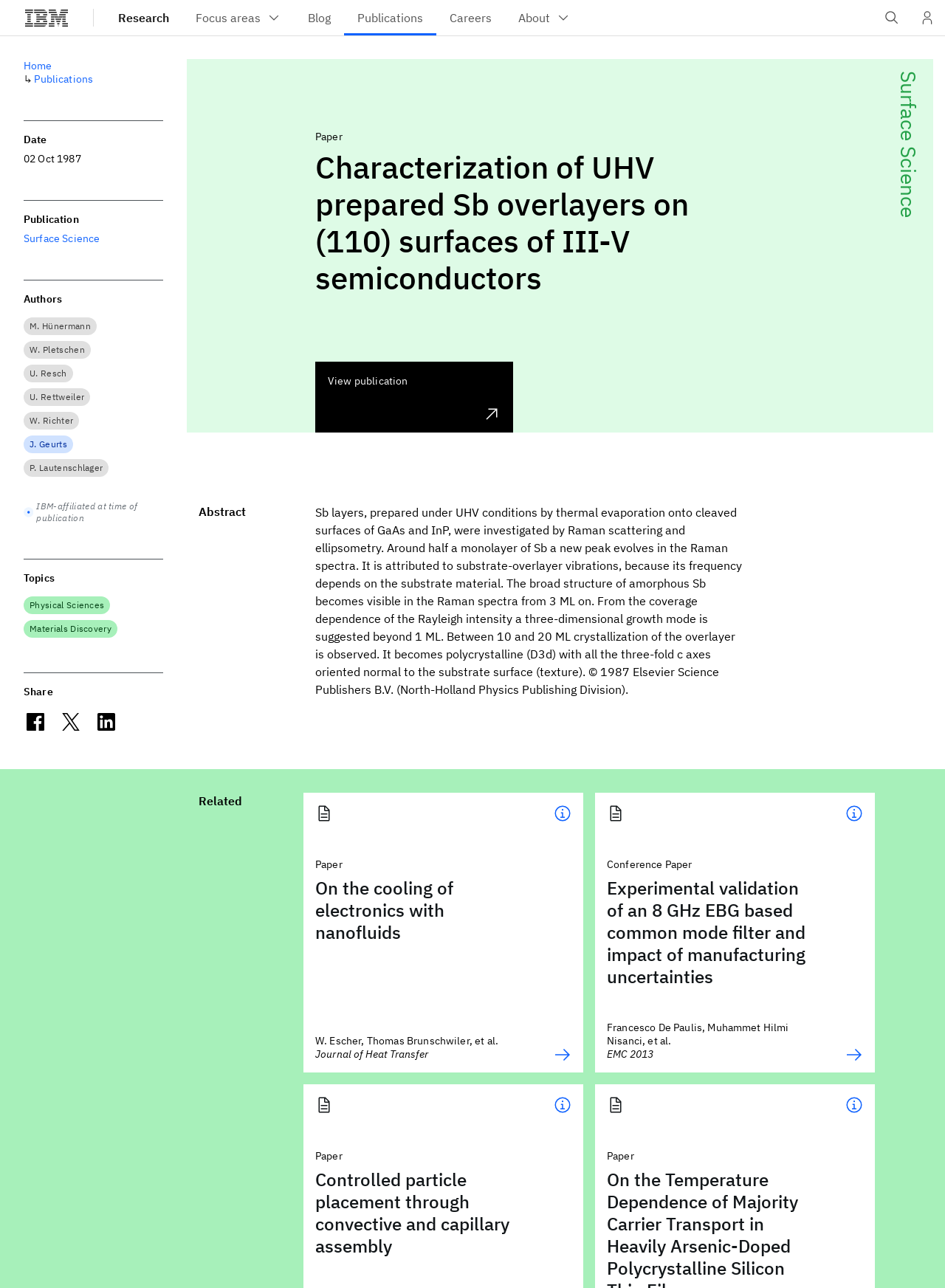Specify the bounding box coordinates of the area to click in order to follow the given instruction: "View the 'Surface Science' publication."

[0.947, 0.046, 0.975, 0.241]